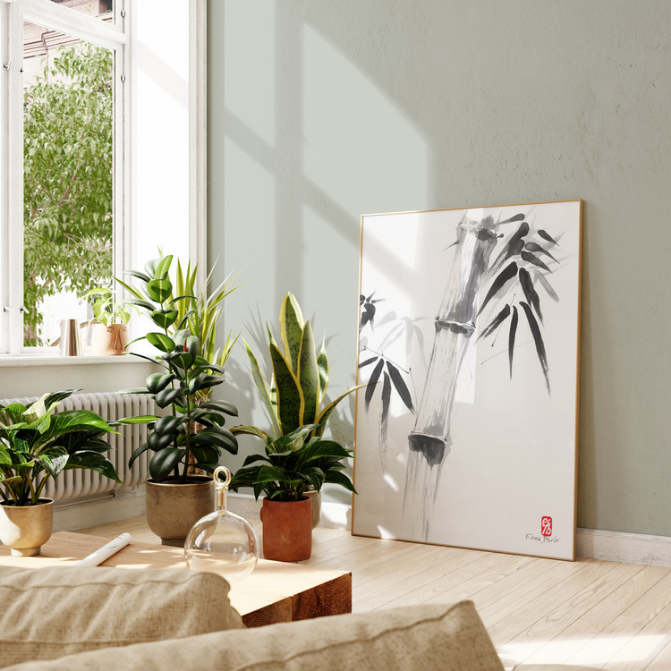Please answer the following question using a single word or phrase: 
Are there any plants in the room?

Yes